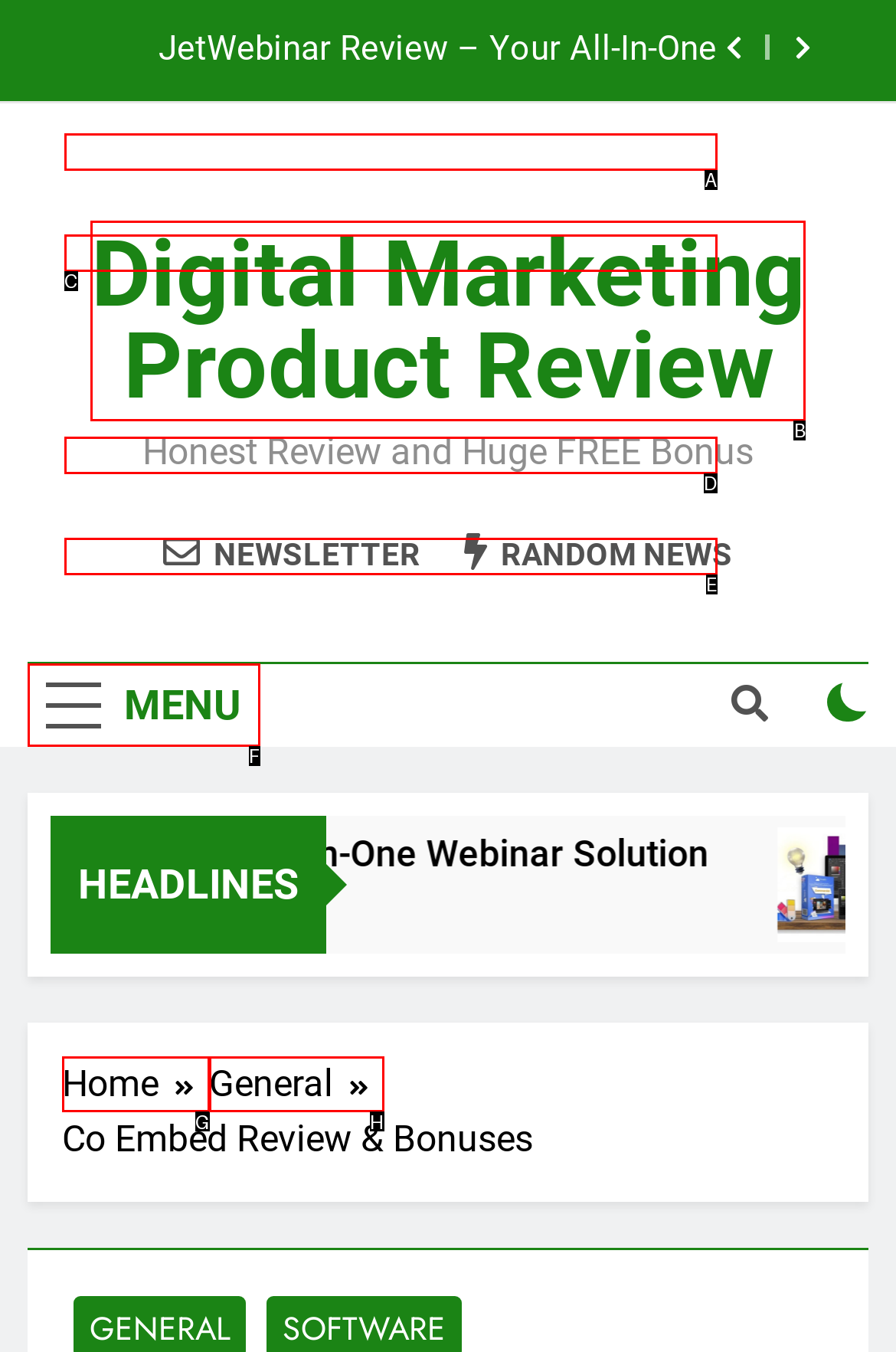Provide the letter of the HTML element that you need to click on to perform the task: Click the menu button.
Answer with the letter corresponding to the correct option.

F